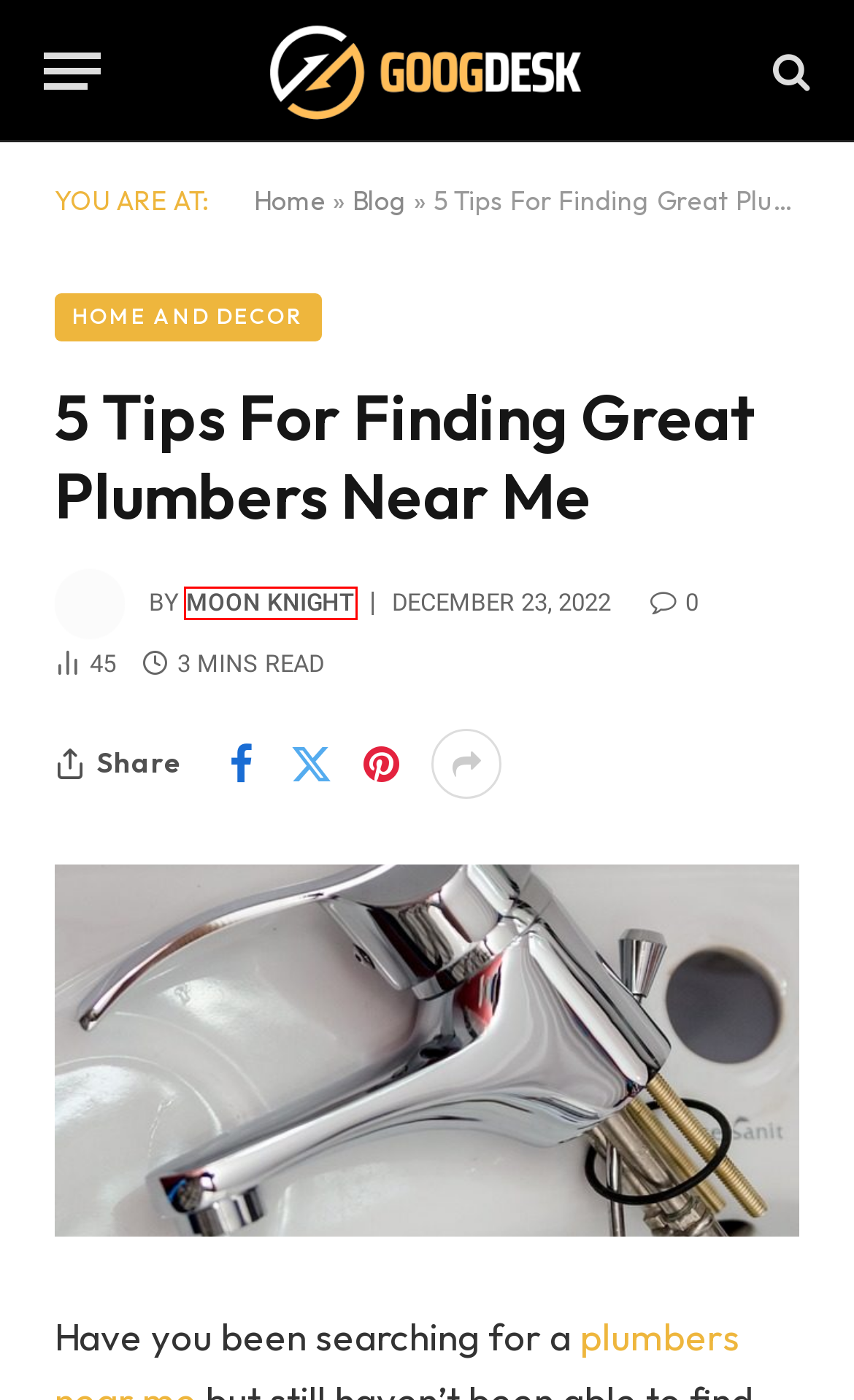Review the screenshot of a webpage that includes a red bounding box. Choose the most suitable webpage description that matches the new webpage after clicking the element within the red bounding box. Here are the candidates:
A. The Art of Crafting Breakout Spaces: 2020 Furniture Design's Vision - Googdesk
B. Clothes Archives - Googdesk
C. Blog - Googdesk
D. Sports Archives - Googdesk
E. Home and Decor Archives - Googdesk
F. Moon Knight, Author at Googdesk
G. Trending Archives - Googdesk
H. Homepage - Googdesk

F